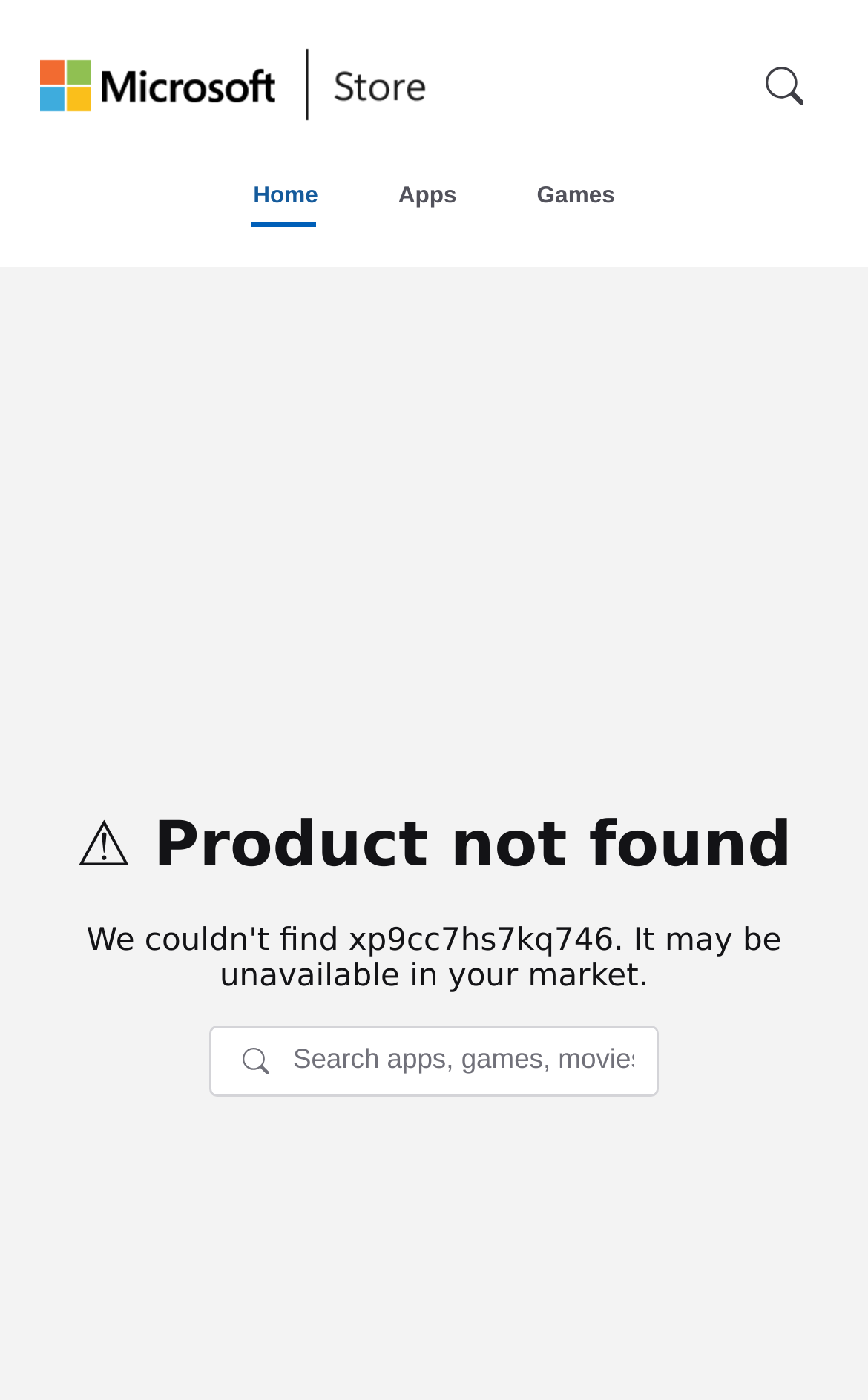What is the purpose of the 'Skip to main content' button?
Please provide a single word or phrase as your answer based on the image.

Accessibility